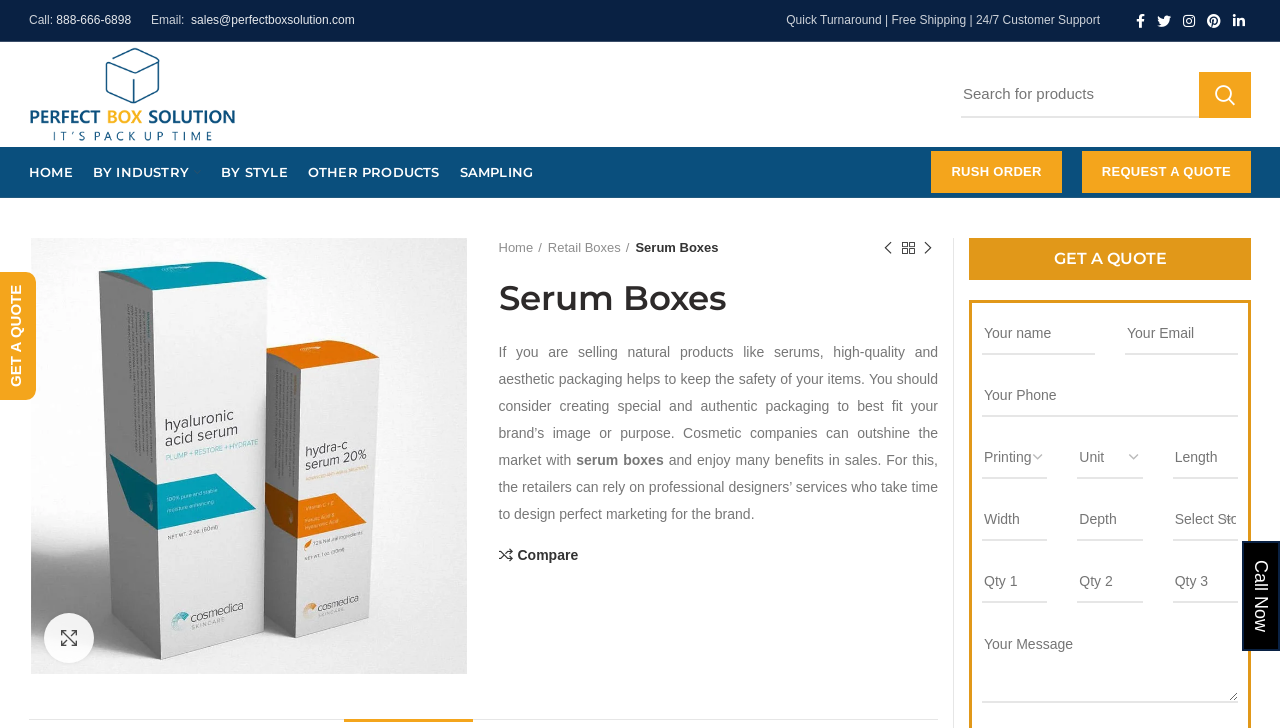What is the purpose of serum boxes?
Based on the visual information, provide a detailed and comprehensive answer.

I found this information by reading the text on the webpage, which says 'If you are selling natural products like serums, high-quality and aesthetic packaging helps to keep the safety of your items.' This implies that the purpose of serum boxes is to keep the safety of the items.